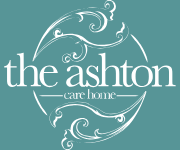What is the name of the care home featured in the logo?
Please give a detailed and elaborate answer to the question.

The logo prominently features the name 'The Ashton' in a stylish typographic layout, which is complemented by the words 'care home', indicating that the logo belongs to a care home facility that provides a warm and inviting environment for its residents.